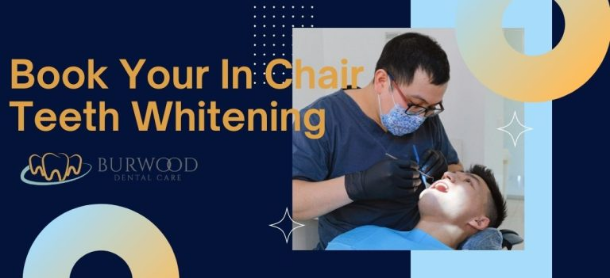Generate a comprehensive caption that describes the image.

The image promotes the in-chair teeth whitening service offered by Burwood Dental Care. It features a dental professional in a blue mask and gloves, attending to a patient reclining in a dental chair. The bold caption, "Book Your In Chair Teeth Whitening," emphasizes the convenience and immediacy of the service. The backdrop features playful design elements and the Burwood Dental Care logo, enhancing the visual appeal of the promotion. This setting reflects a professional yet welcoming atmosphere, inviting potential clients to enhance their smiles through this dental treatment.